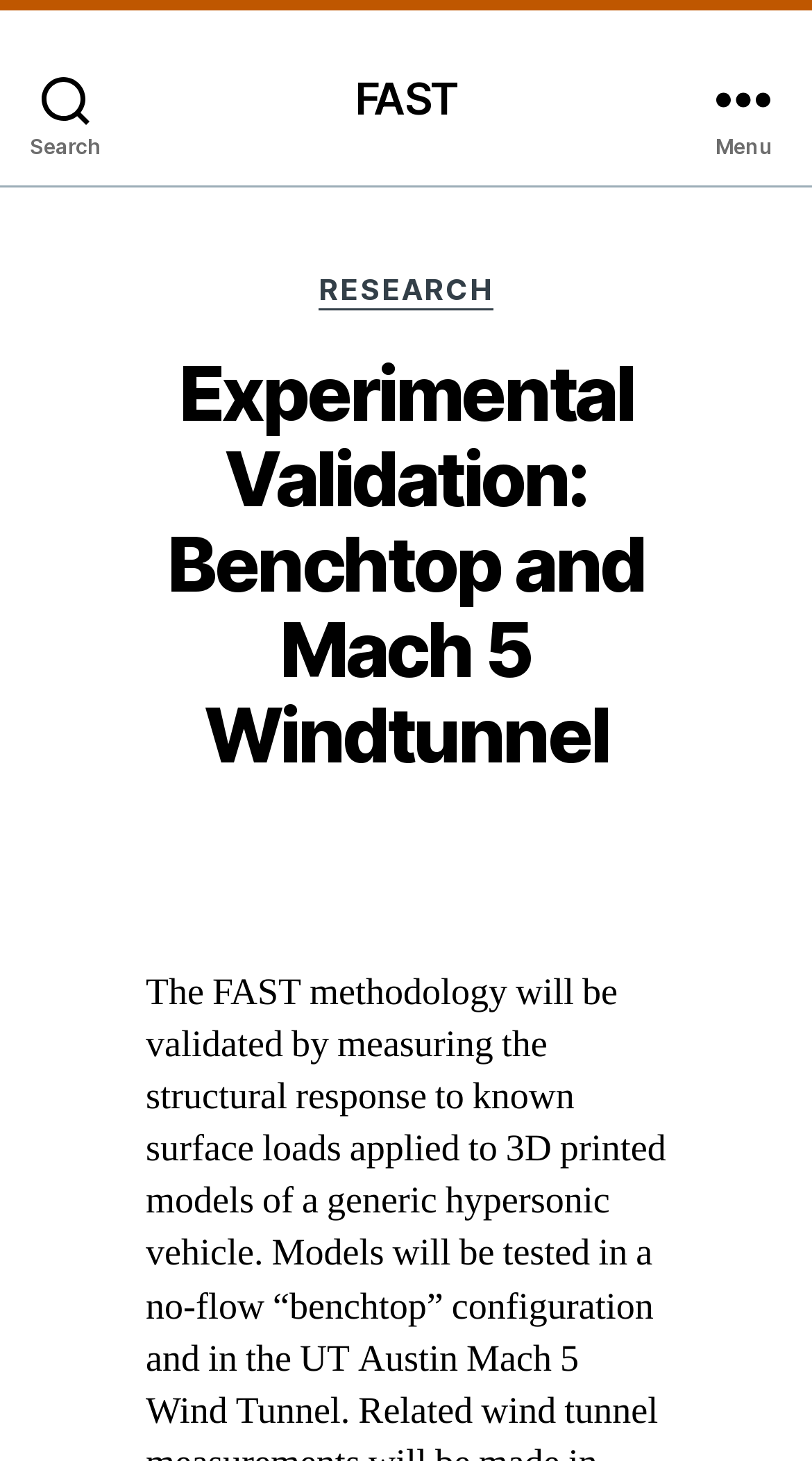Respond to the question with just a single word or phrase: 
What is the main topic of the webpage?

Experimental Validation